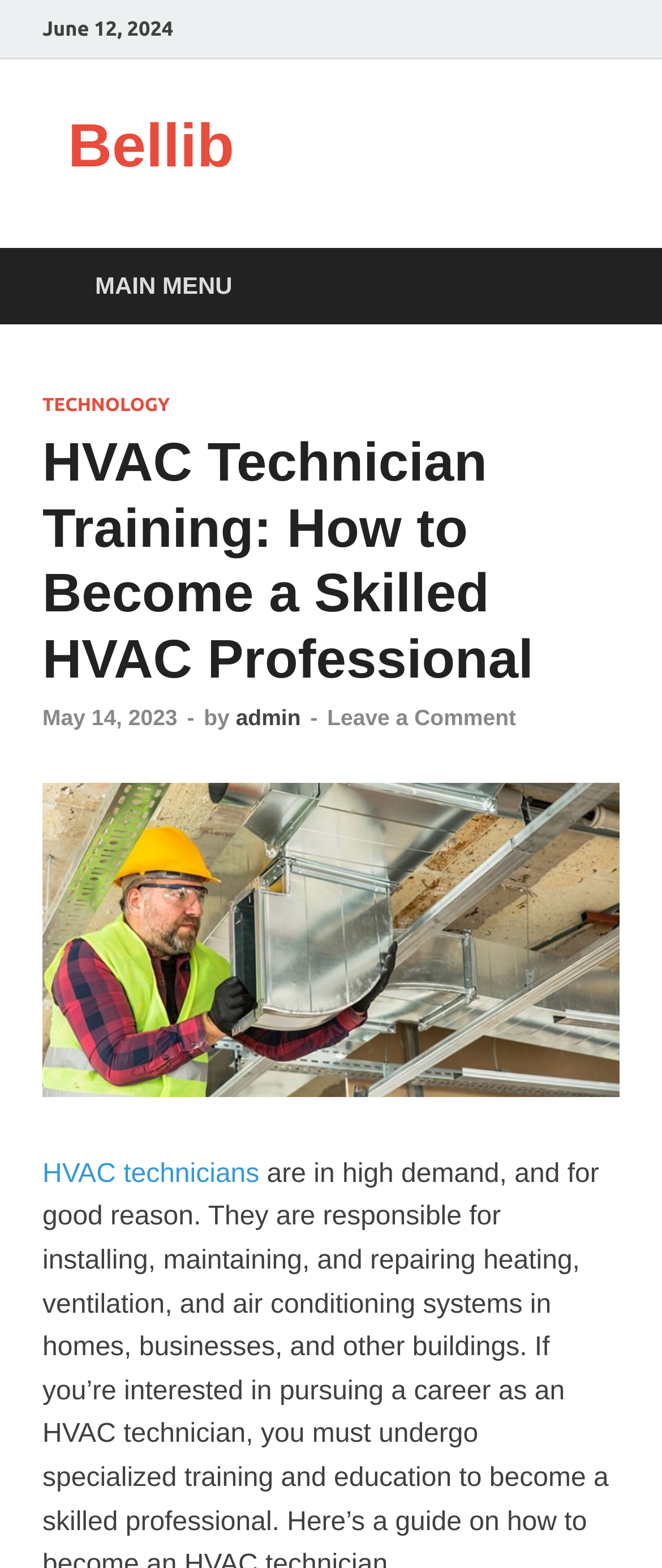Determine the bounding box coordinates of the region I should click to achieve the following instruction: "read the article about HVAC technician training". Ensure the bounding box coordinates are four float numbers between 0 and 1, i.e., [left, top, right, bottom].

[0.064, 0.274, 0.936, 0.441]